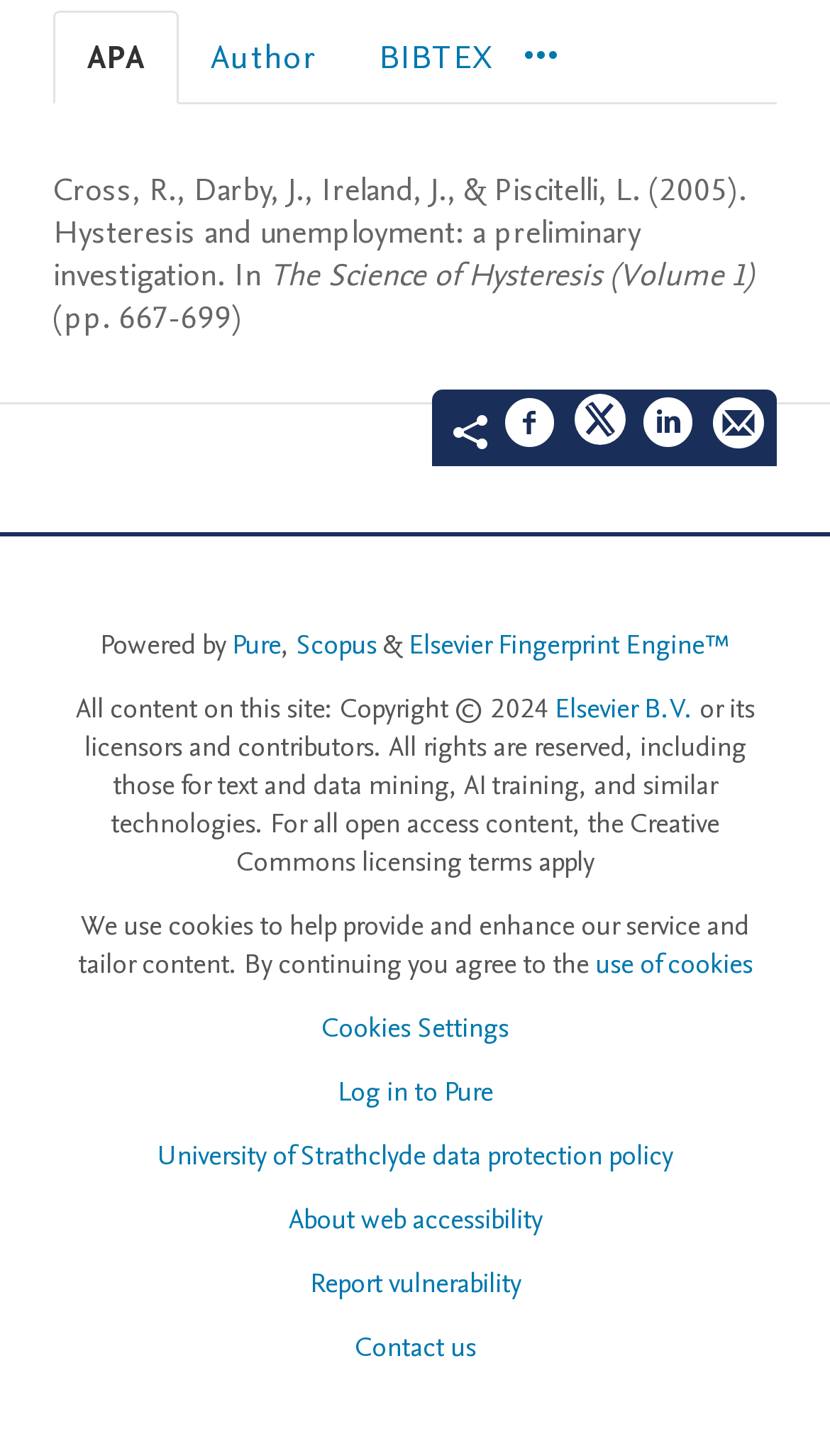Please provide a comprehensive response to the question based on the details in the image: How many social media platforms are available for sharing?

There are three social media platforms available for sharing, which can be seen from the links 'Share on Facebook', 'Share on Twitter', and 'Share on LinkedIn'.